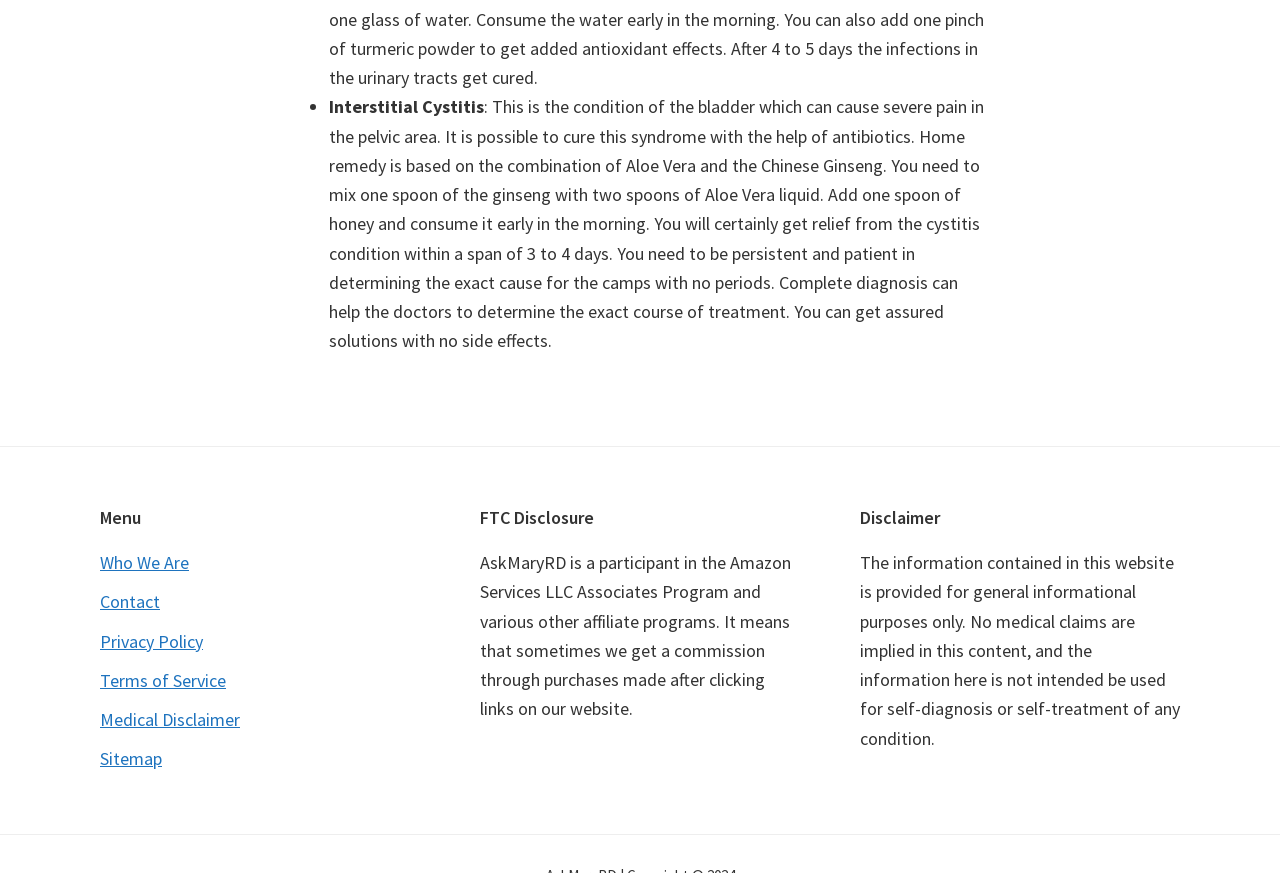What is the affiliate program mentioned on this page?
Please provide a single word or phrase in response based on the screenshot.

Amazon Services LLC Associates Program